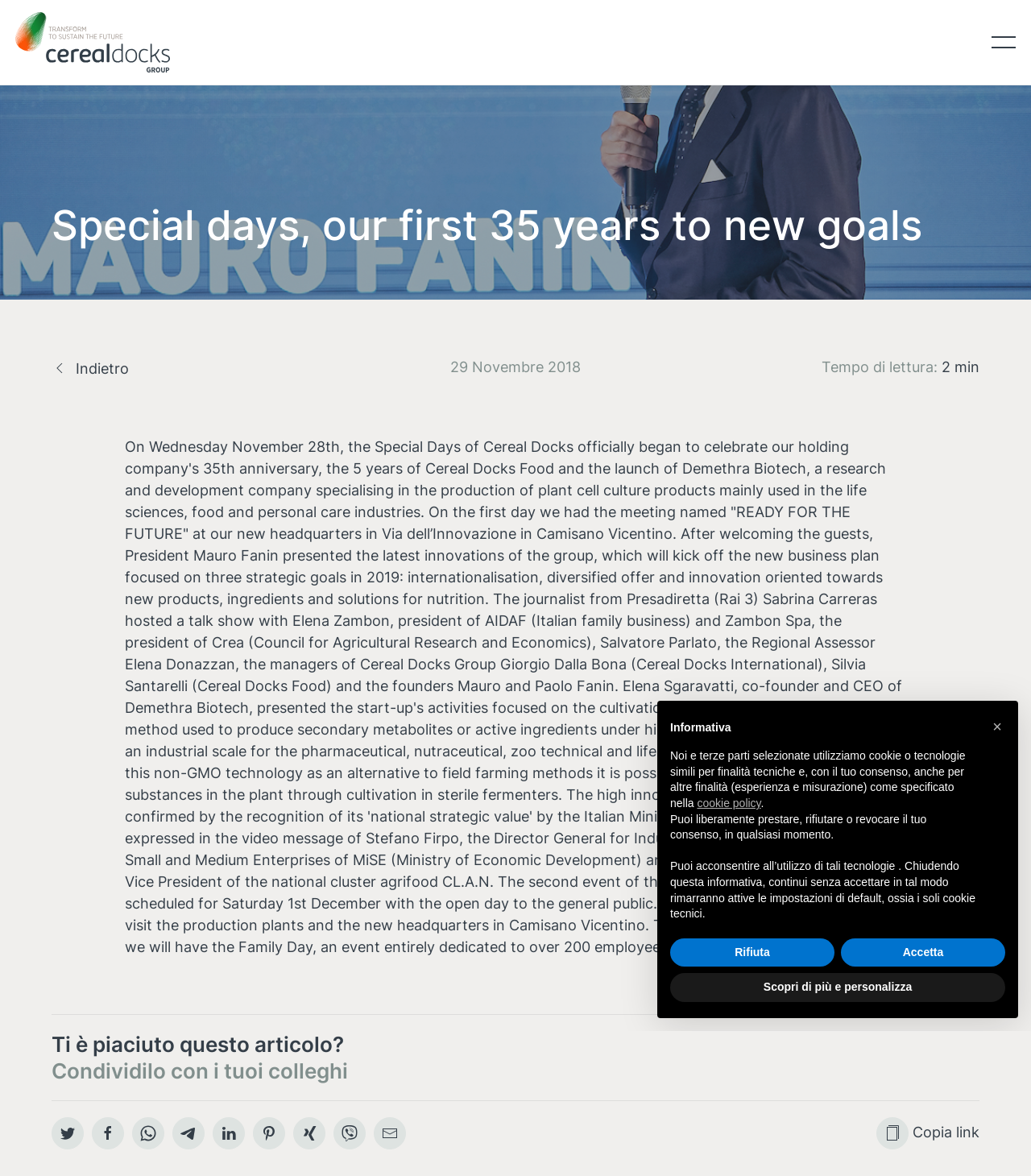What is the name of the president of AIDAF?
Please interpret the details in the image and answer the question thoroughly.

I found this answer by reading the text content of the webpage, specifically the paragraph that mentions the talk show hosted by Sabrina Carreras, which includes Elena Zambon, president of AIDAF, as one of the participants.